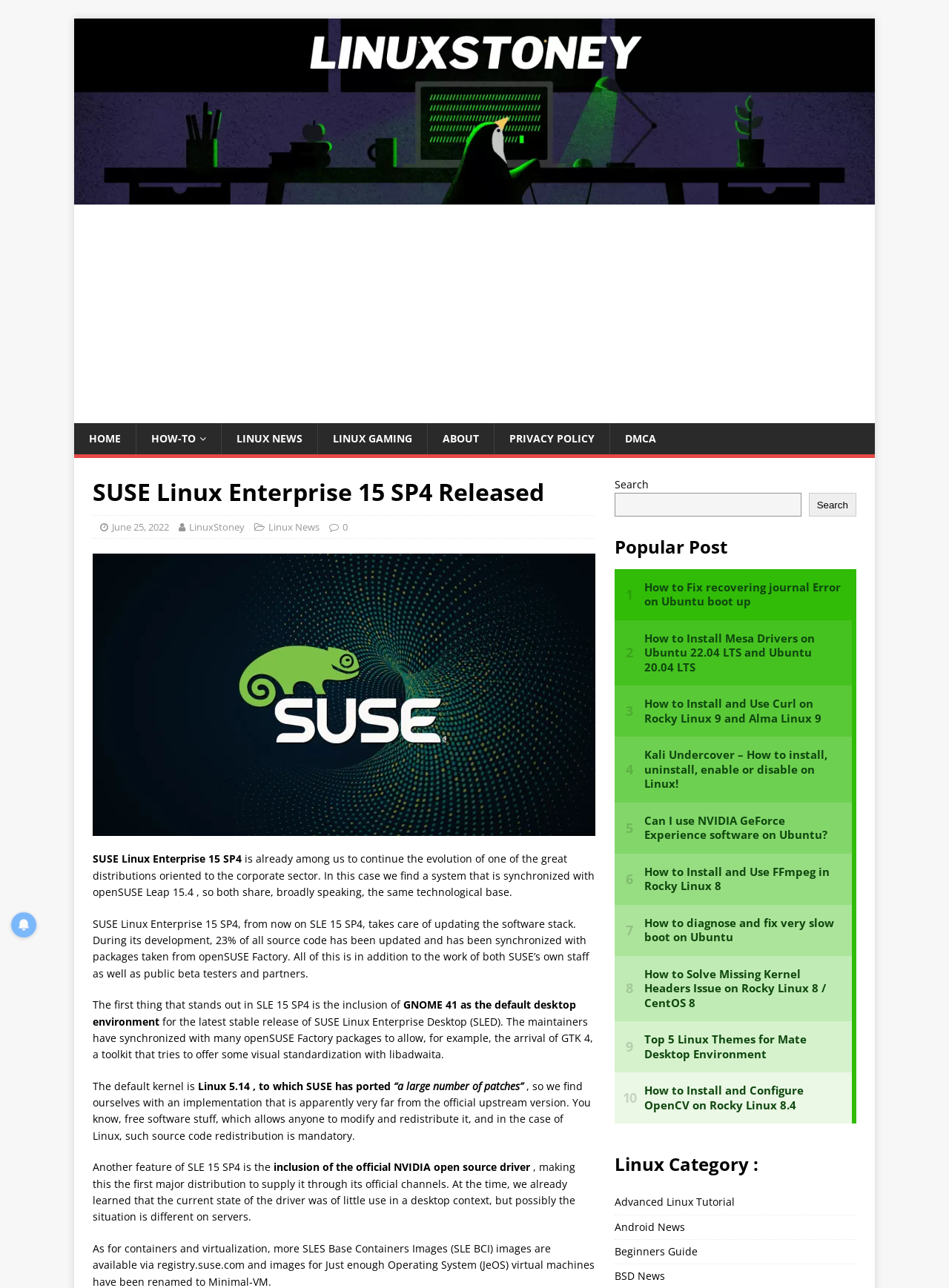Answer the question below using just one word or a short phrase: 
What is the category of the posts listed under 'Popular Post'?

Linux